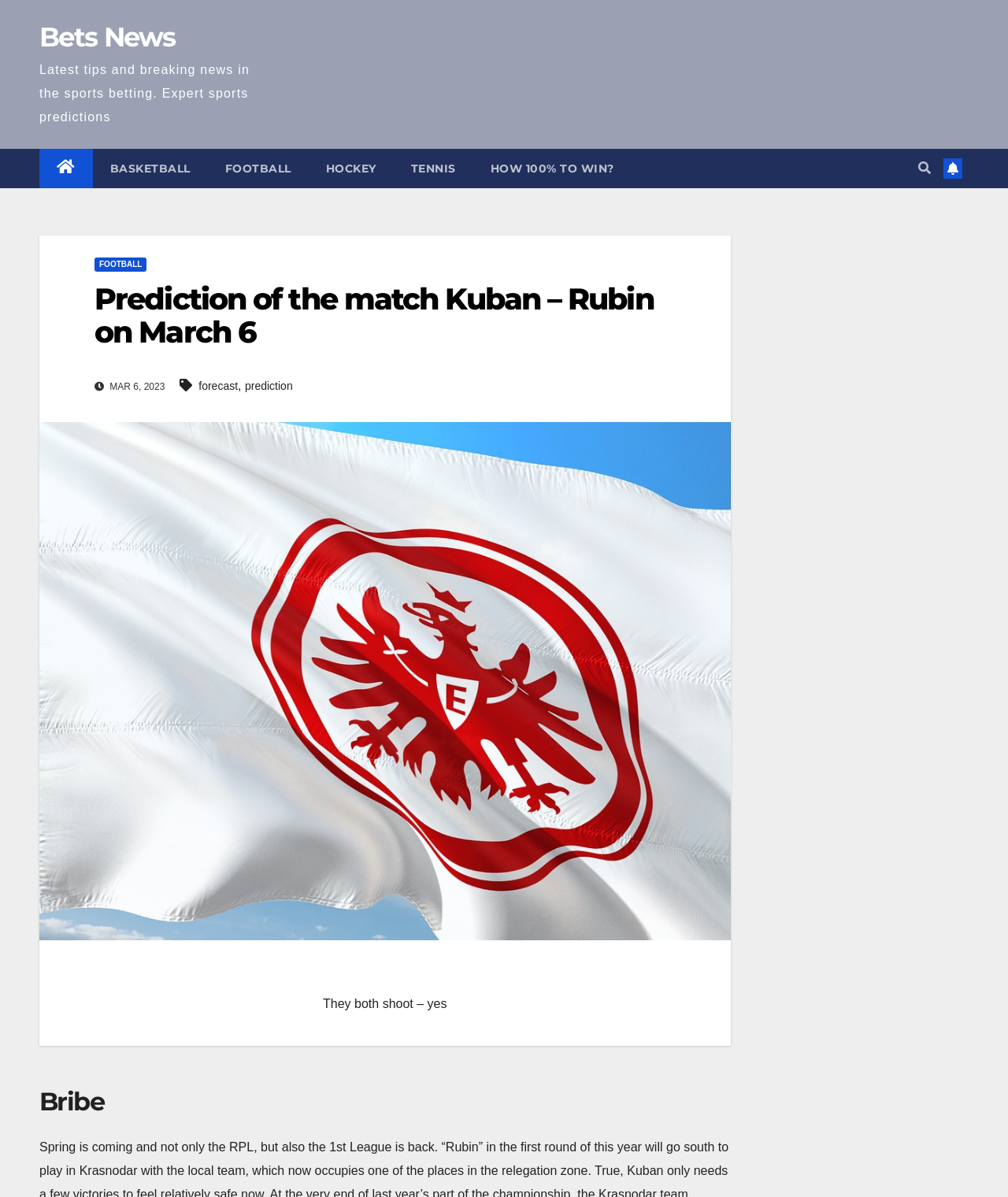Kindly determine the bounding box coordinates for the clickable area to achieve the given instruction: "Click on BASKETBALL".

[0.092, 0.124, 0.206, 0.157]